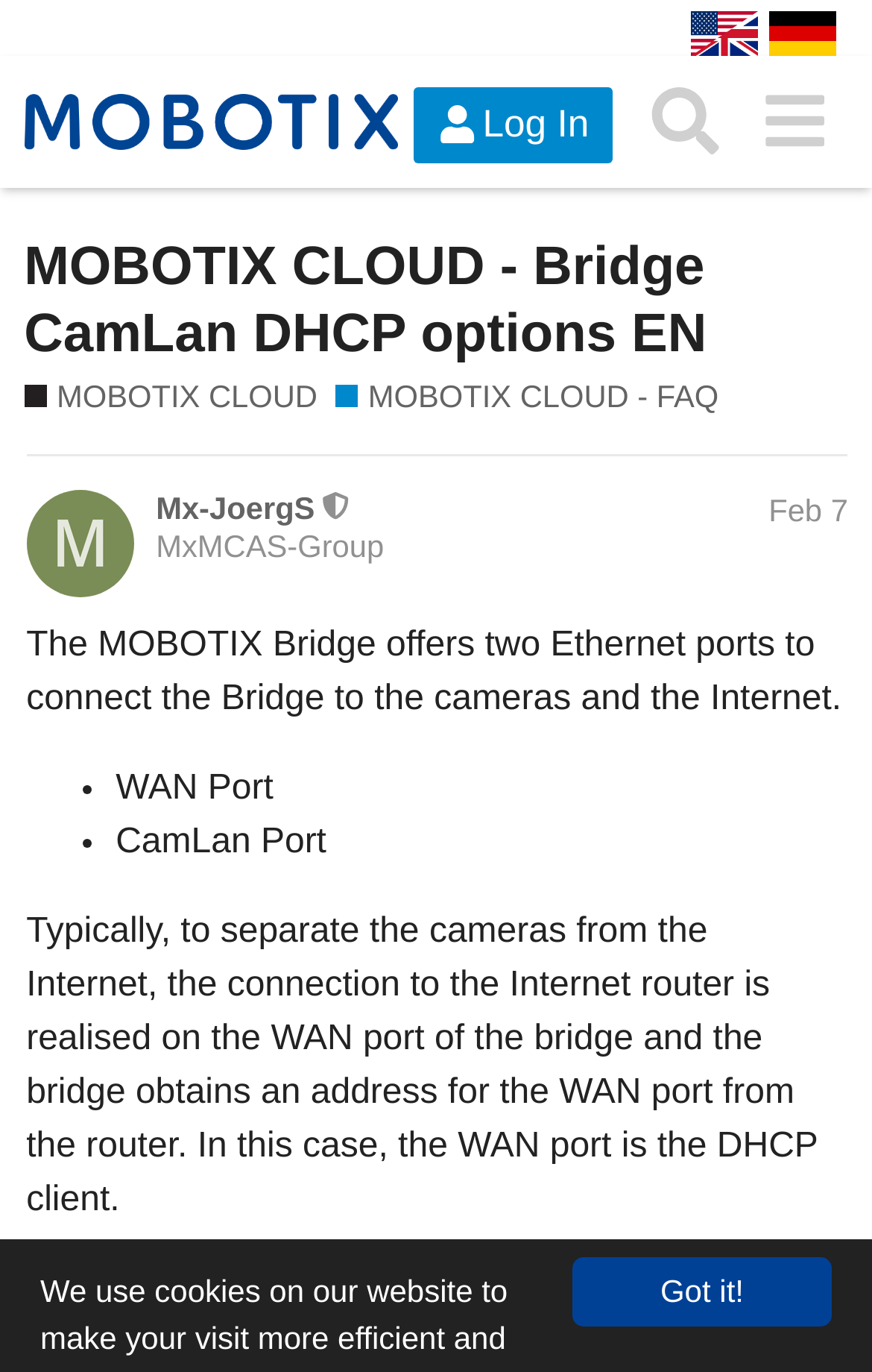Determine the bounding box coordinates of the region that needs to be clicked to achieve the task: "Click the MOBOTIX Community link".

[0.027, 0.057, 0.456, 0.12]